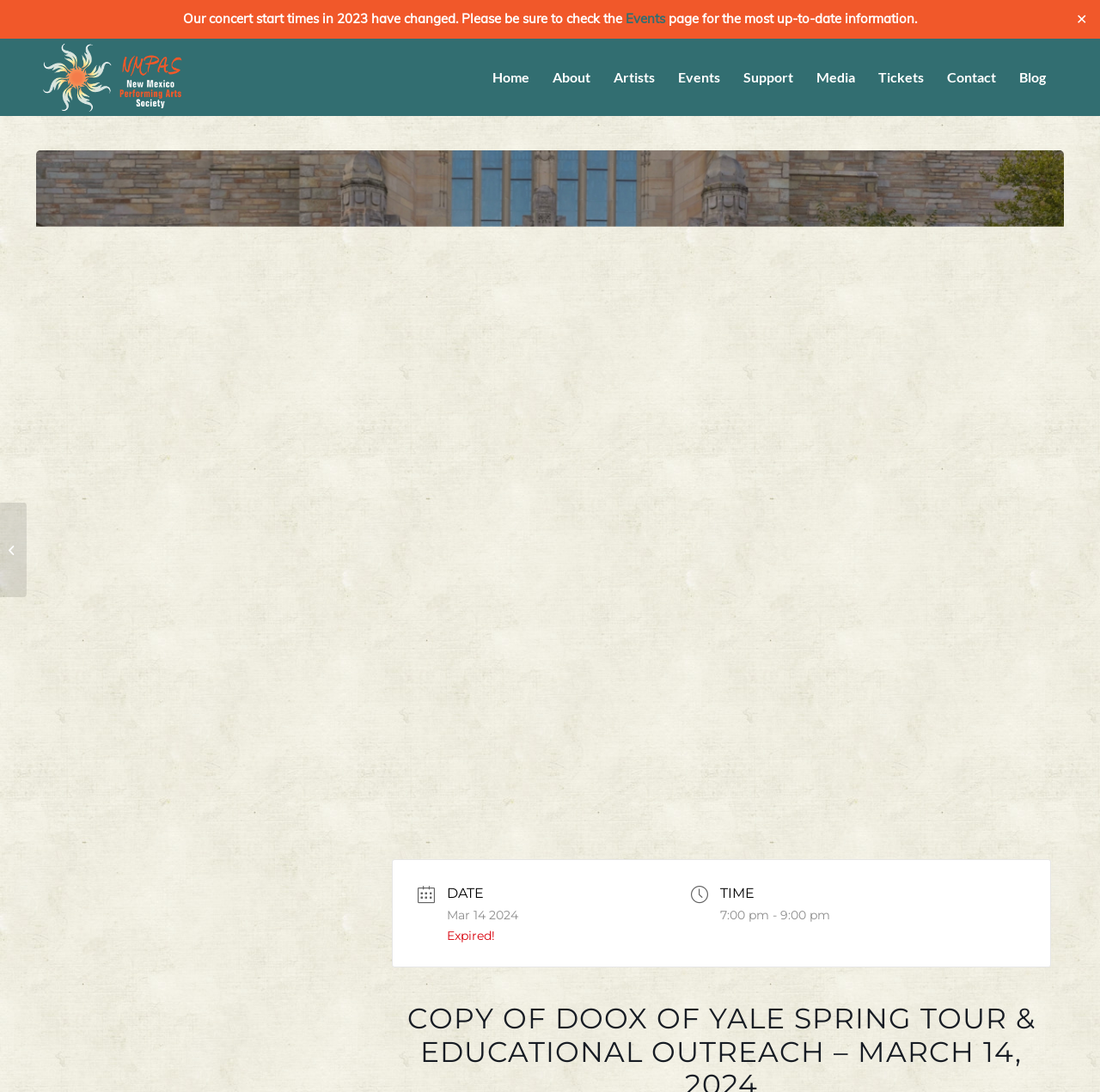Give a short answer using one word or phrase for the question:
What is the name of the organization?

NMPAS